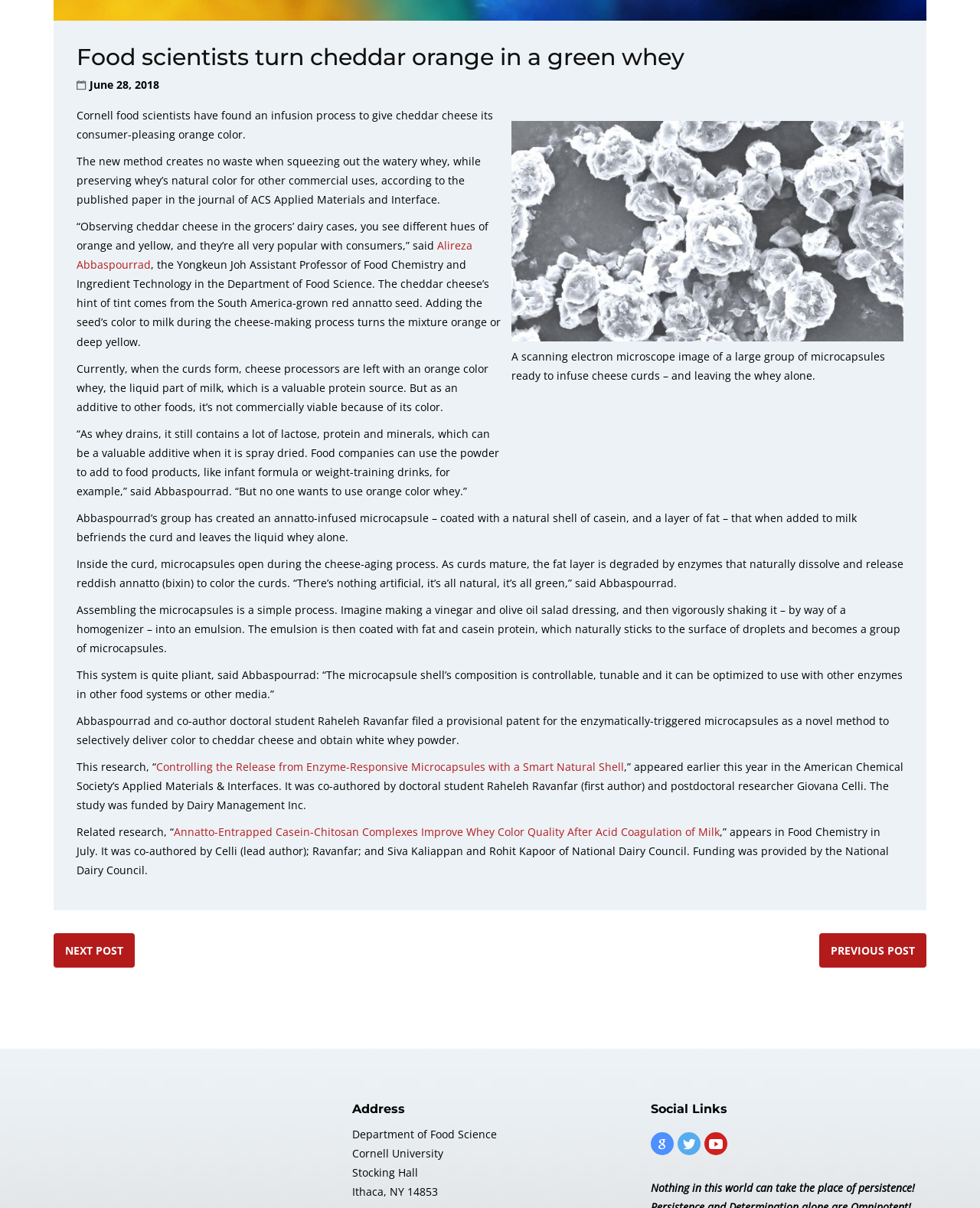Respond to the question with just a single word or phrase: 
What is the color of cheddar cheese?

Orange